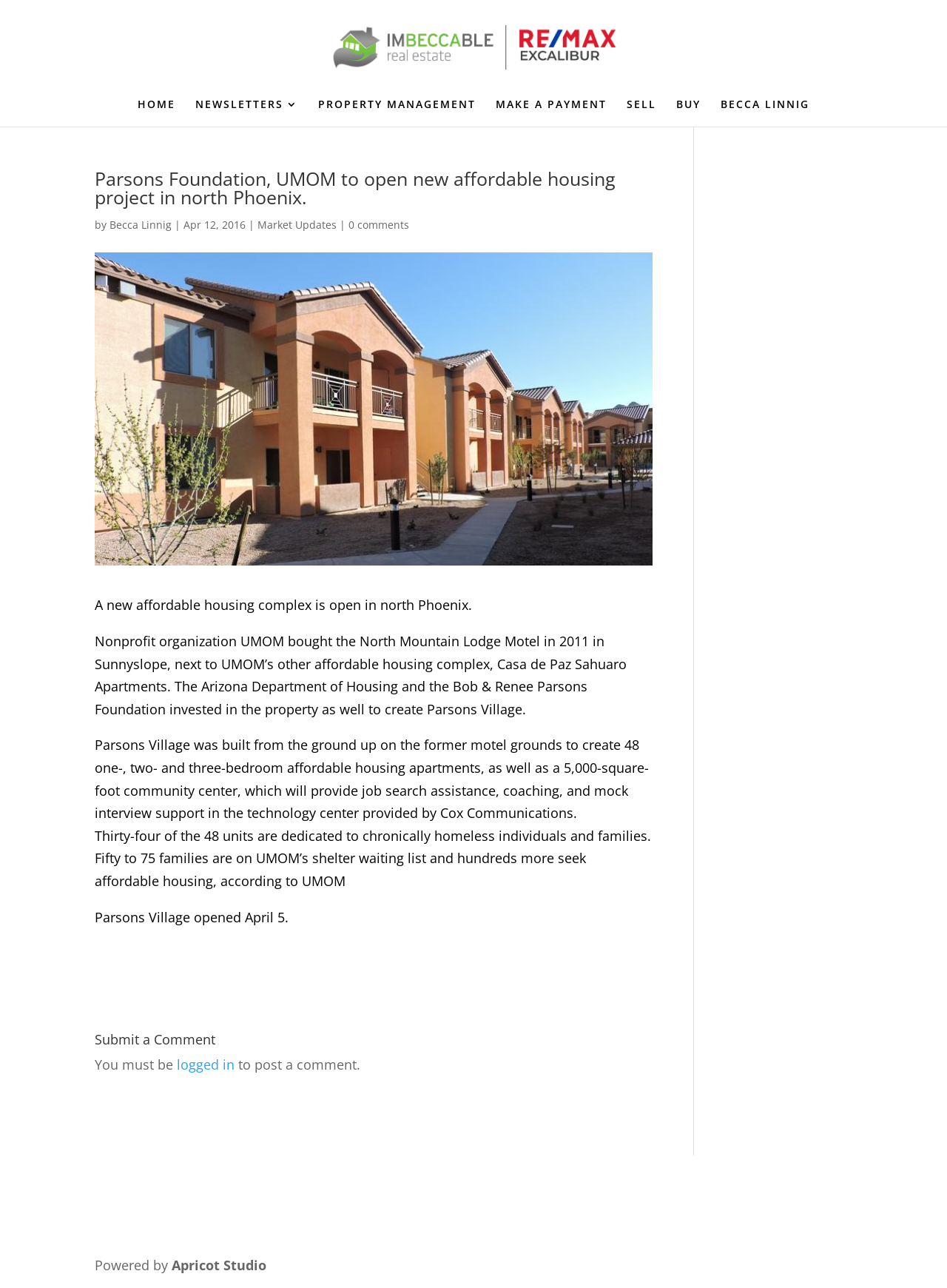How many units are dedicated to chronically homeless individuals and families?
Based on the image, answer the question with as much detail as possible.

I found the answer by reading the article on the webpage, which mentions that thirty-four of the 48 units are dedicated to chronically homeless individuals and families.